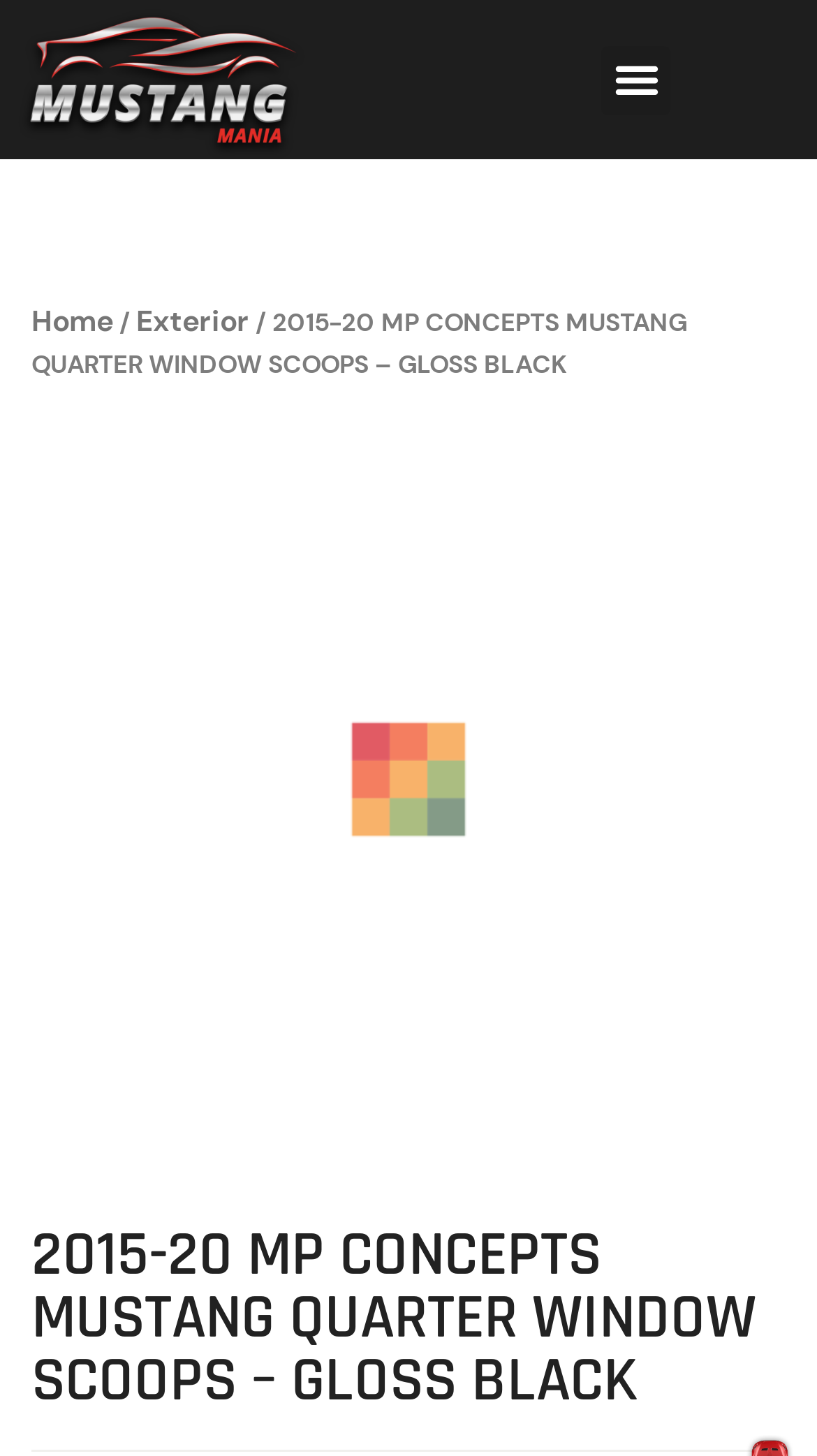Is the menu toggle button expanded?
Refer to the image and provide a one-word or short phrase answer.

No